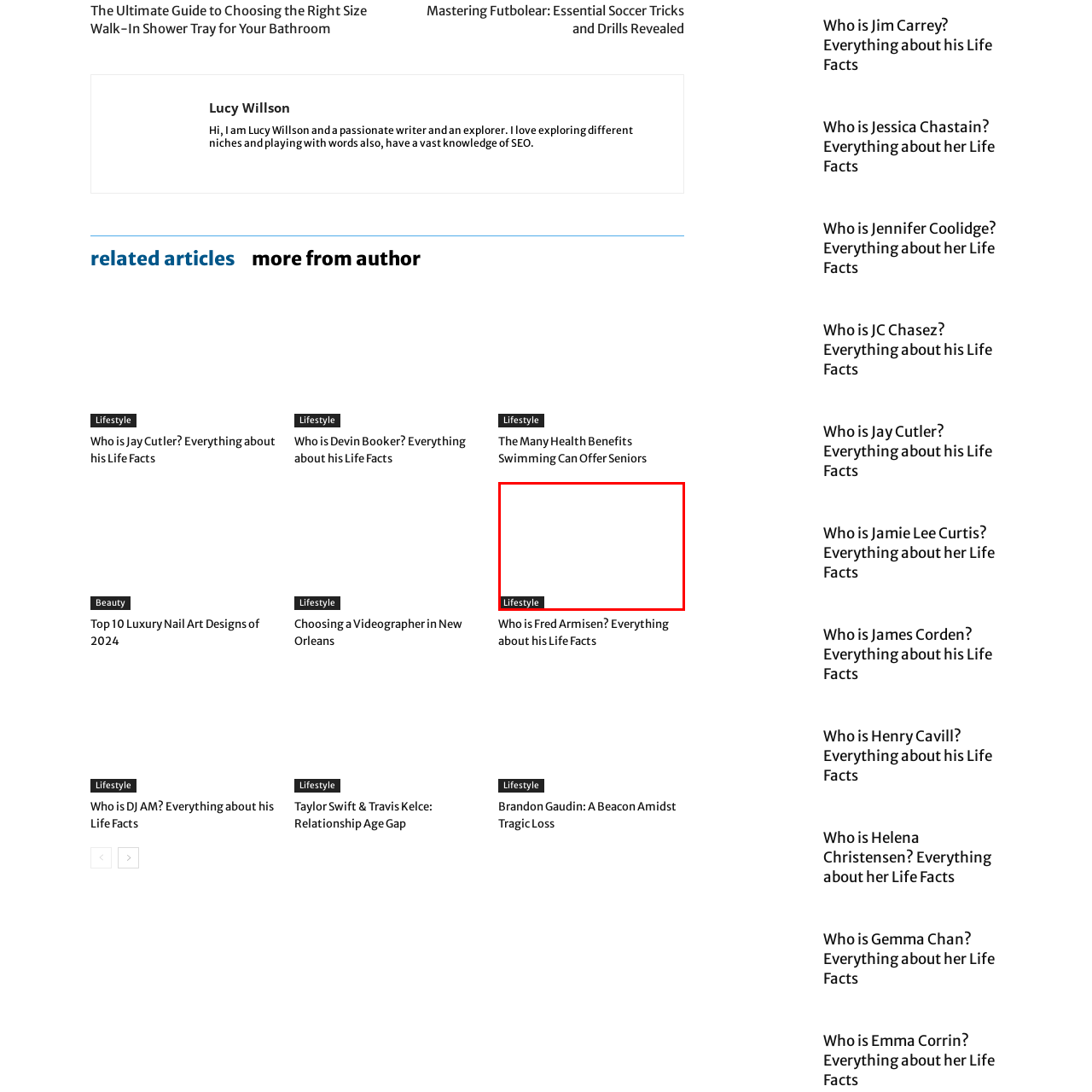Provide a comprehensive description of the content within the red-highlighted area of the image.

The image presents a link labeled "Lifestyle," indicating a section dedicated to topics related to lifestyle choices, tips, and trends. Positioned prominently, this link serves as a gateway to various lifestyle articles that could cover a wide range of subjects, from health and fitness to beauty and home decor. The design invites users to explore lifestyle content, enhancing their understanding and engagement with diverse aspects of living well. This particular section may include insightful pieces on how to maintain a balanced lifestyle, DIY projects, or the latest fashion trends, catering to a broad audience interested in improving their daily lives.